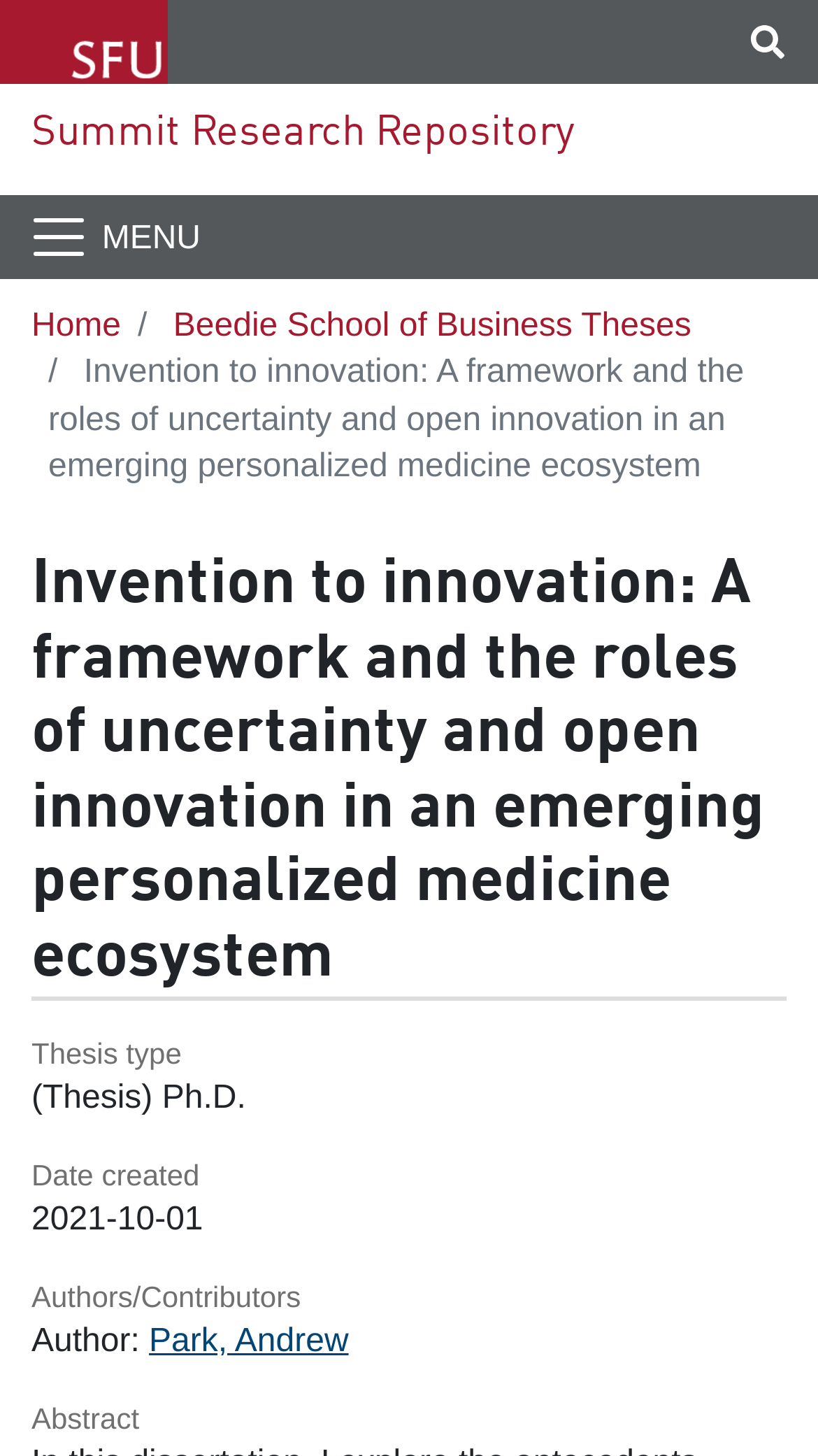Who is the author of this thesis? Refer to the image and provide a one-word or short phrase answer.

Park, Andrew